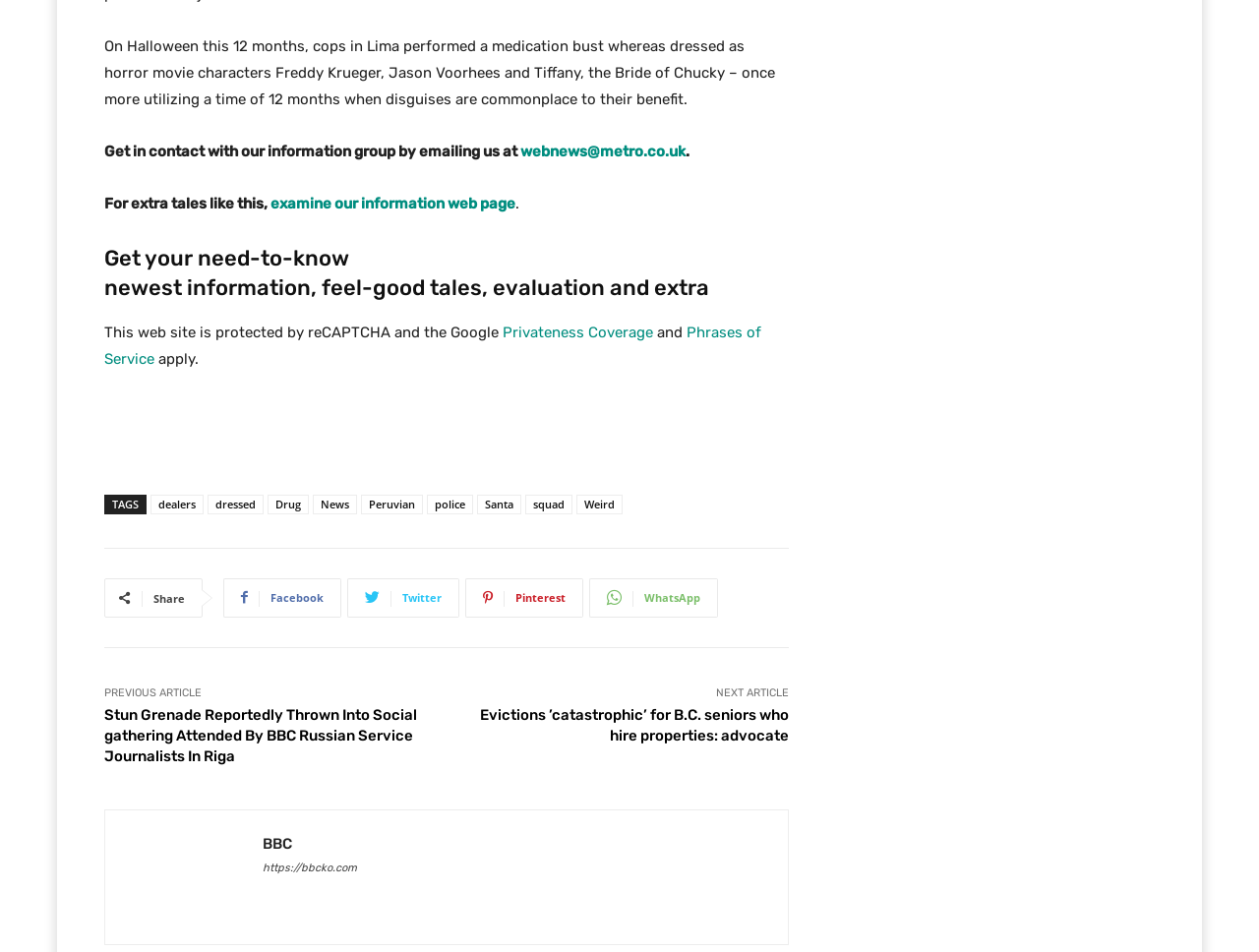What type of news does this website provide?
Please provide a comprehensive answer based on the visual information in the image.

The website provides news and feel-good stories, as mentioned in the heading 'Get your need-to-know latest news, feel-good stories, analysis and more'.